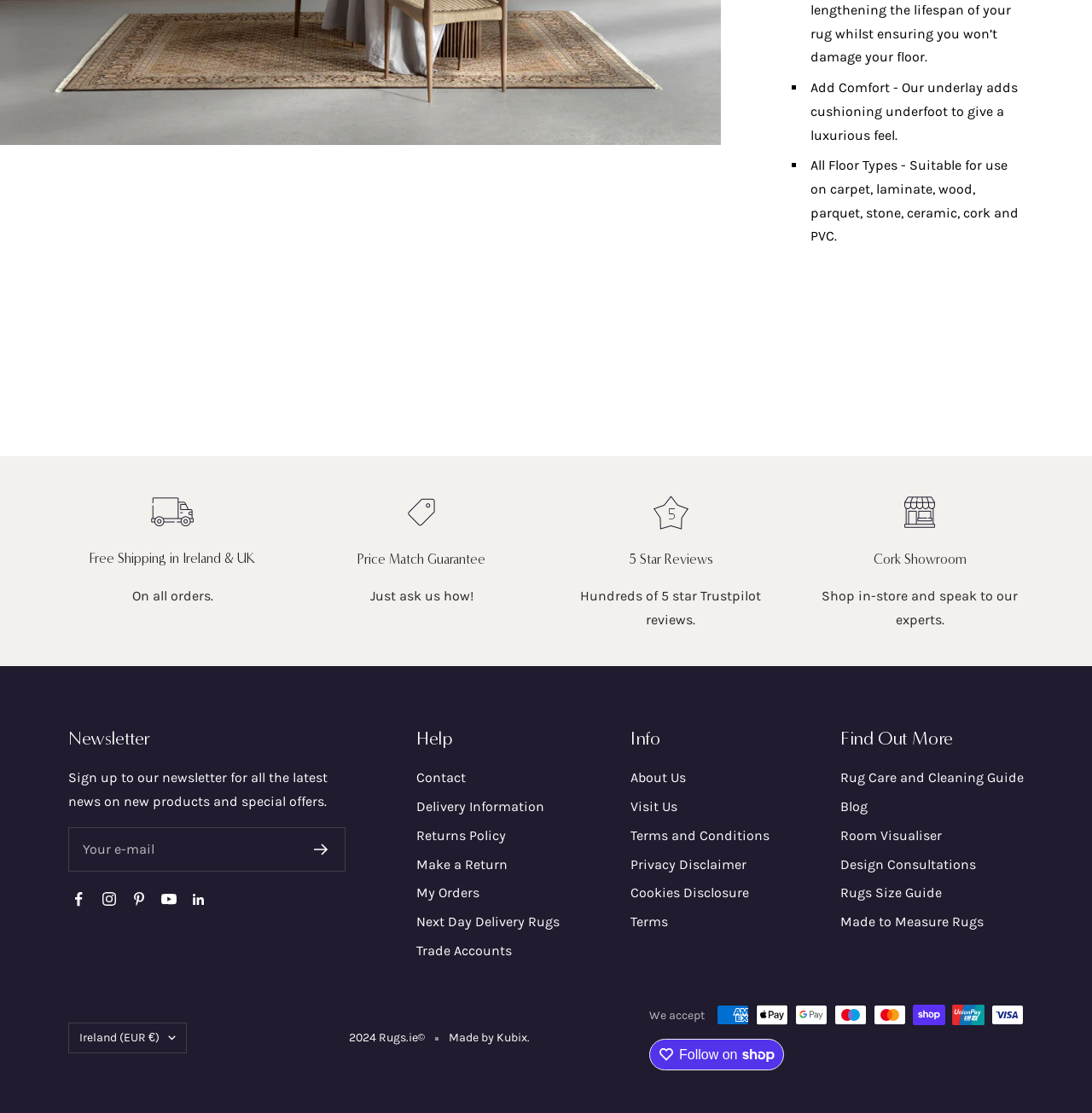What types of floor are the rugs suitable for?
Please respond to the question with a detailed and well-explained answer.

The text 'All Floor Types - Suitable for use on carpet, laminate, wood, parquet, stone, ceramic, cork and PVC.' indicates that the rugs are suitable for all types of floors, including carpet, laminate, wood, and more.